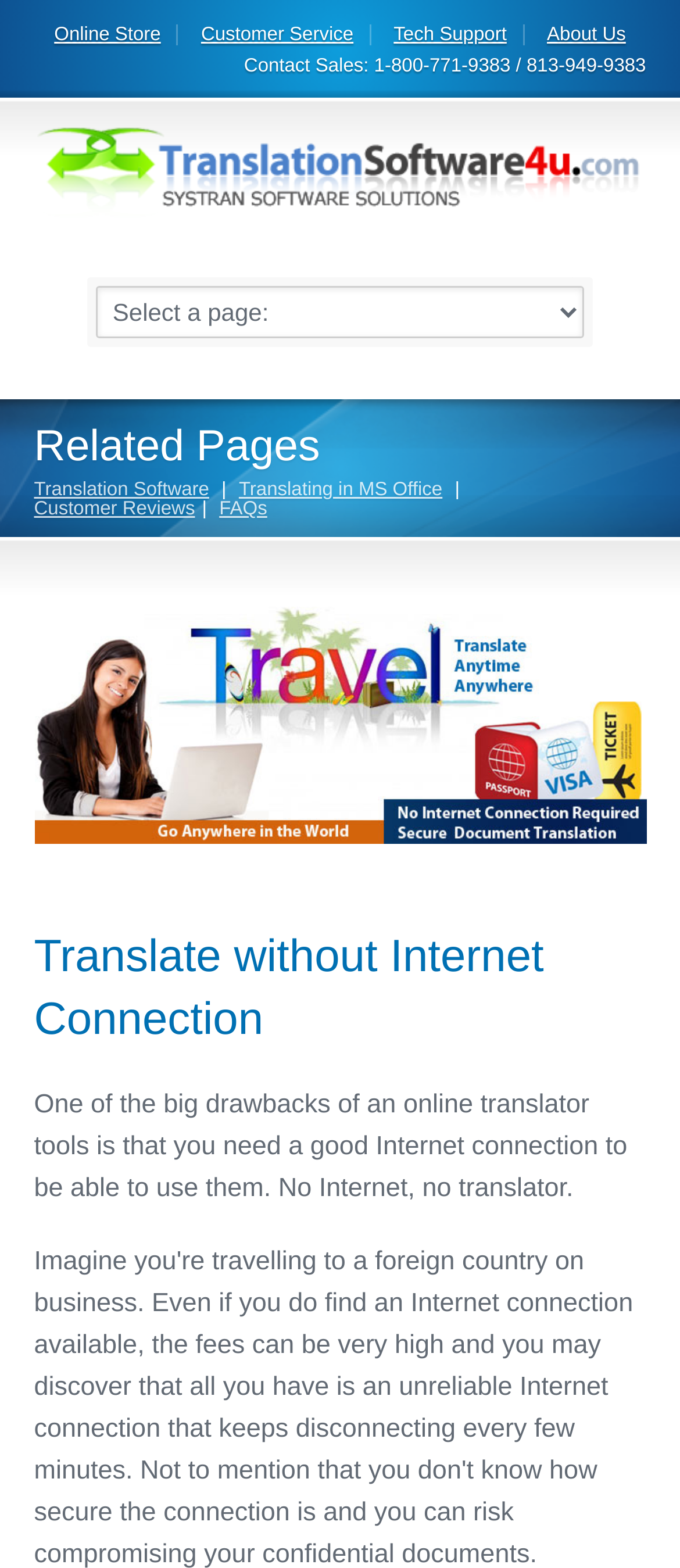Please find and report the bounding box coordinates of the element to click in order to perform the following action: "Go to Translation Software". The coordinates should be expressed as four float numbers between 0 and 1, in the format [left, top, right, bottom].

[0.05, 0.307, 0.308, 0.319]